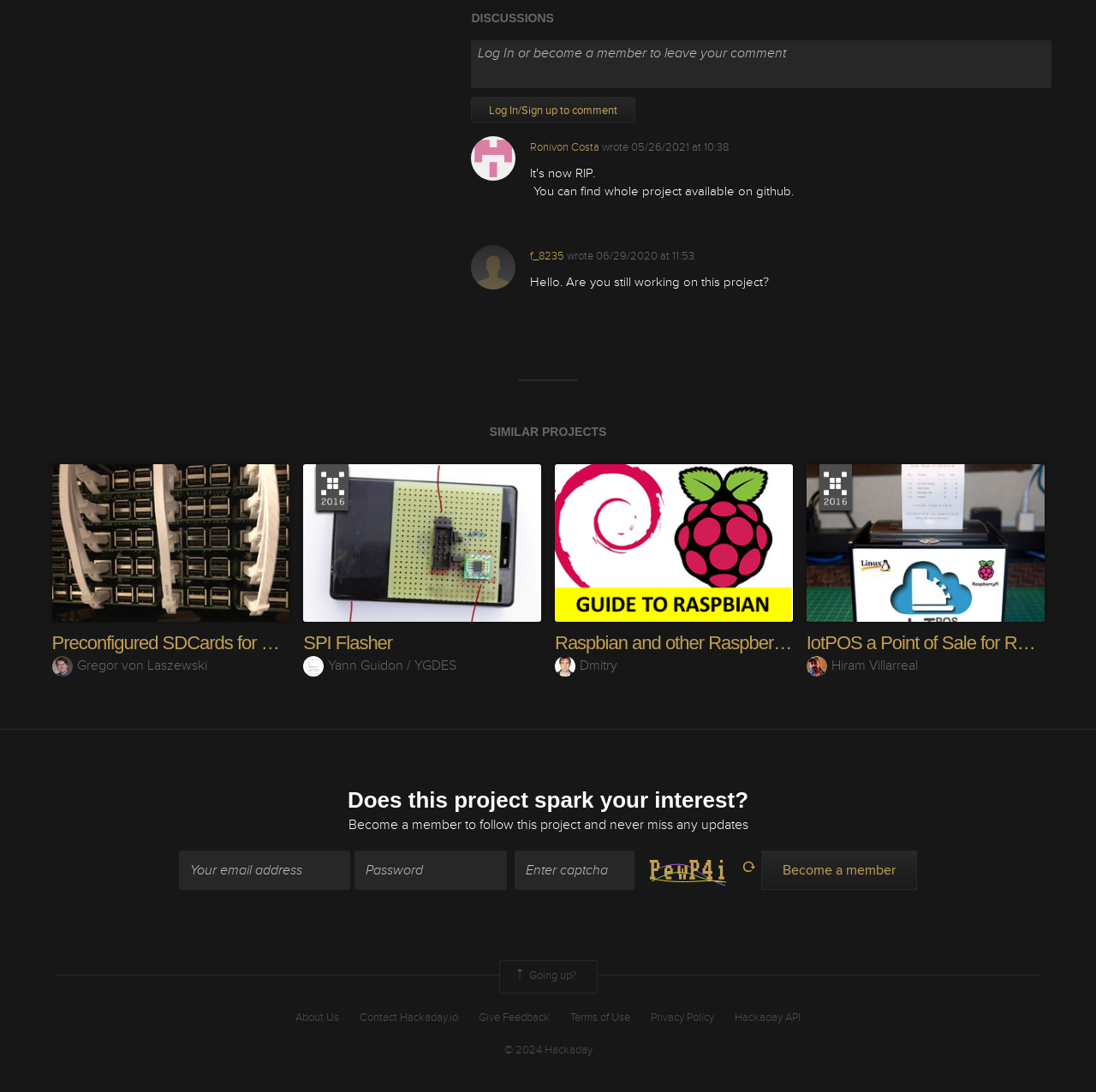How many discussion threads are there?
Answer the question in a detailed and comprehensive manner.

I counted the number of discussion threads by looking at the comments under the 'DISCUSSIONS' heading. There are two threads, one from Ronivon Costa and another from f_8235.